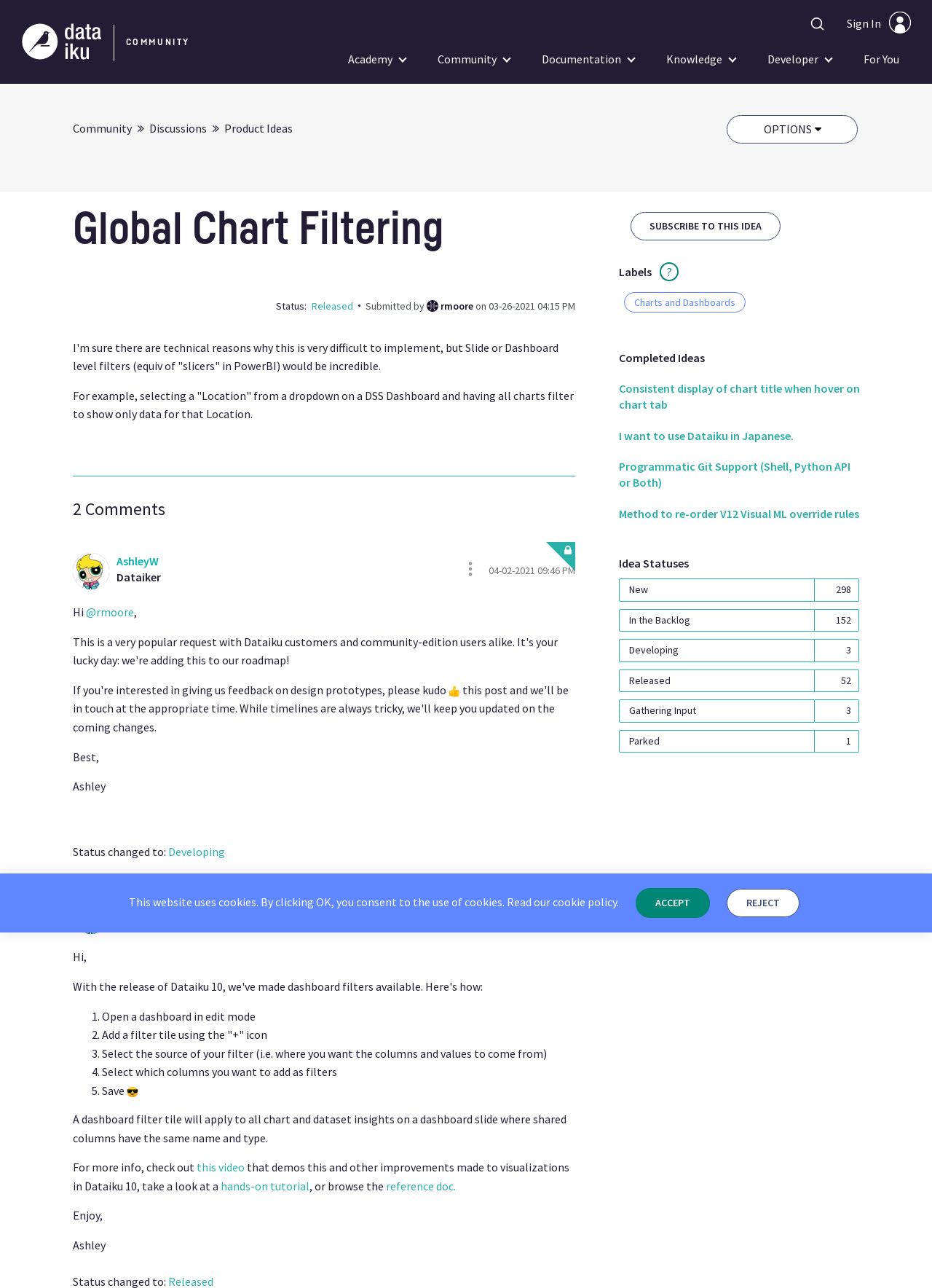Please find the bounding box coordinates of the element that you should click to achieve the following instruction: "Open Dataiku.com Homepage". The coordinates should be presented as four float numbers between 0 and 1: [left, top, right, bottom].

[0.0, 0.0, 0.122, 0.065]